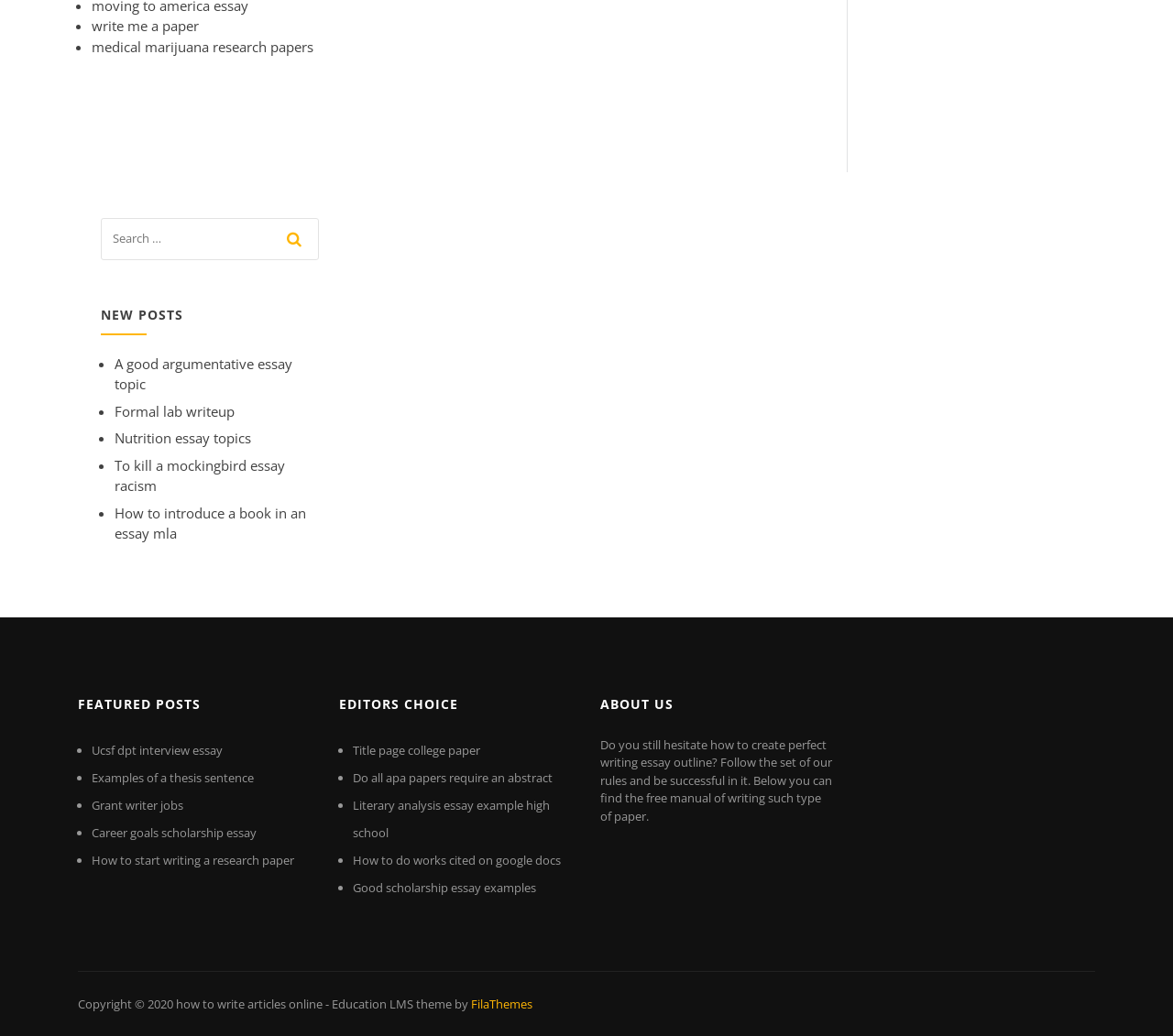Given the element description "write me a paper", identify the bounding box of the corresponding UI element.

[0.078, 0.016, 0.17, 0.034]